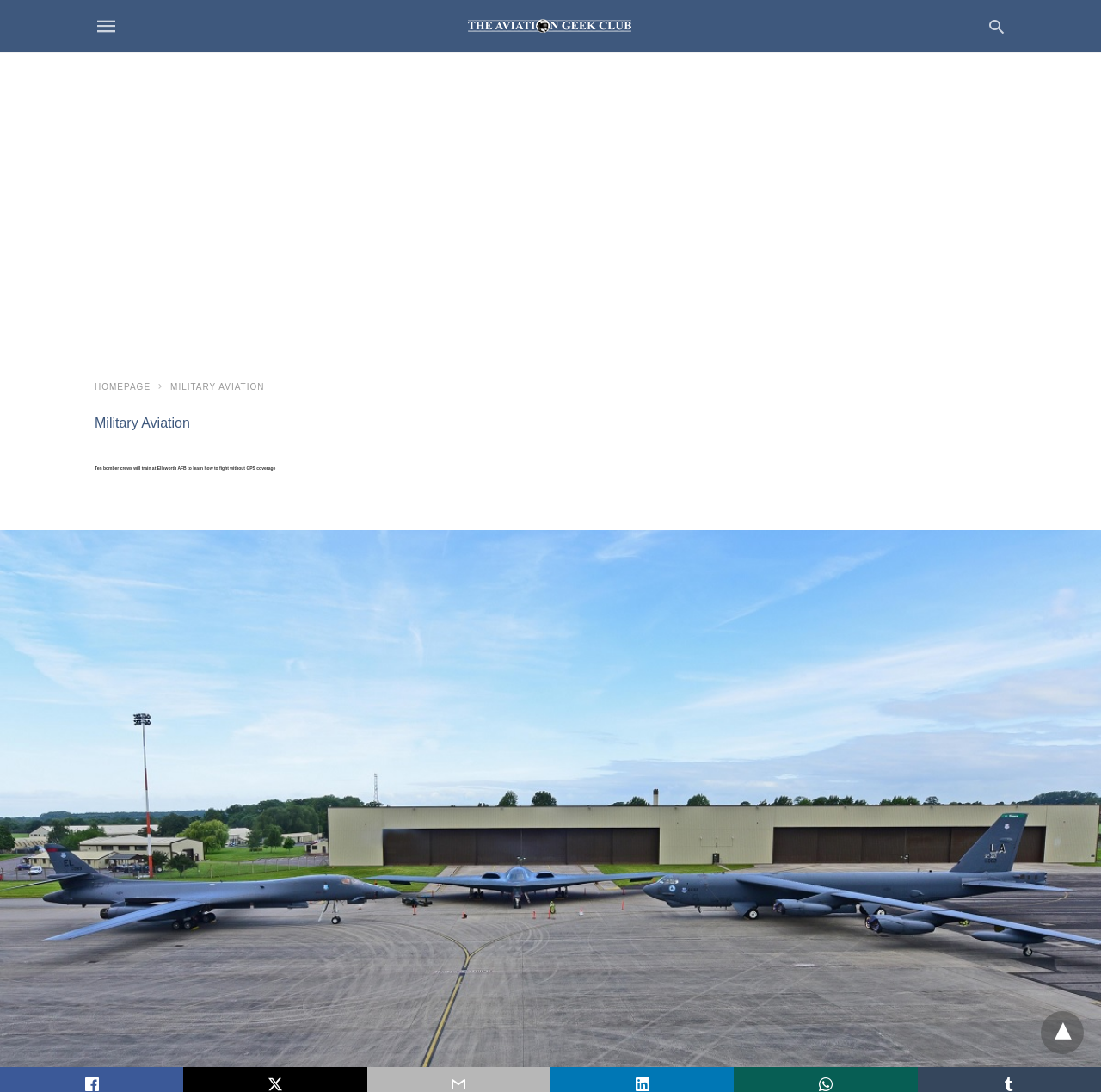What is the purpose of the search bar?
Using the image, respond with a single word or phrase.

To type your query